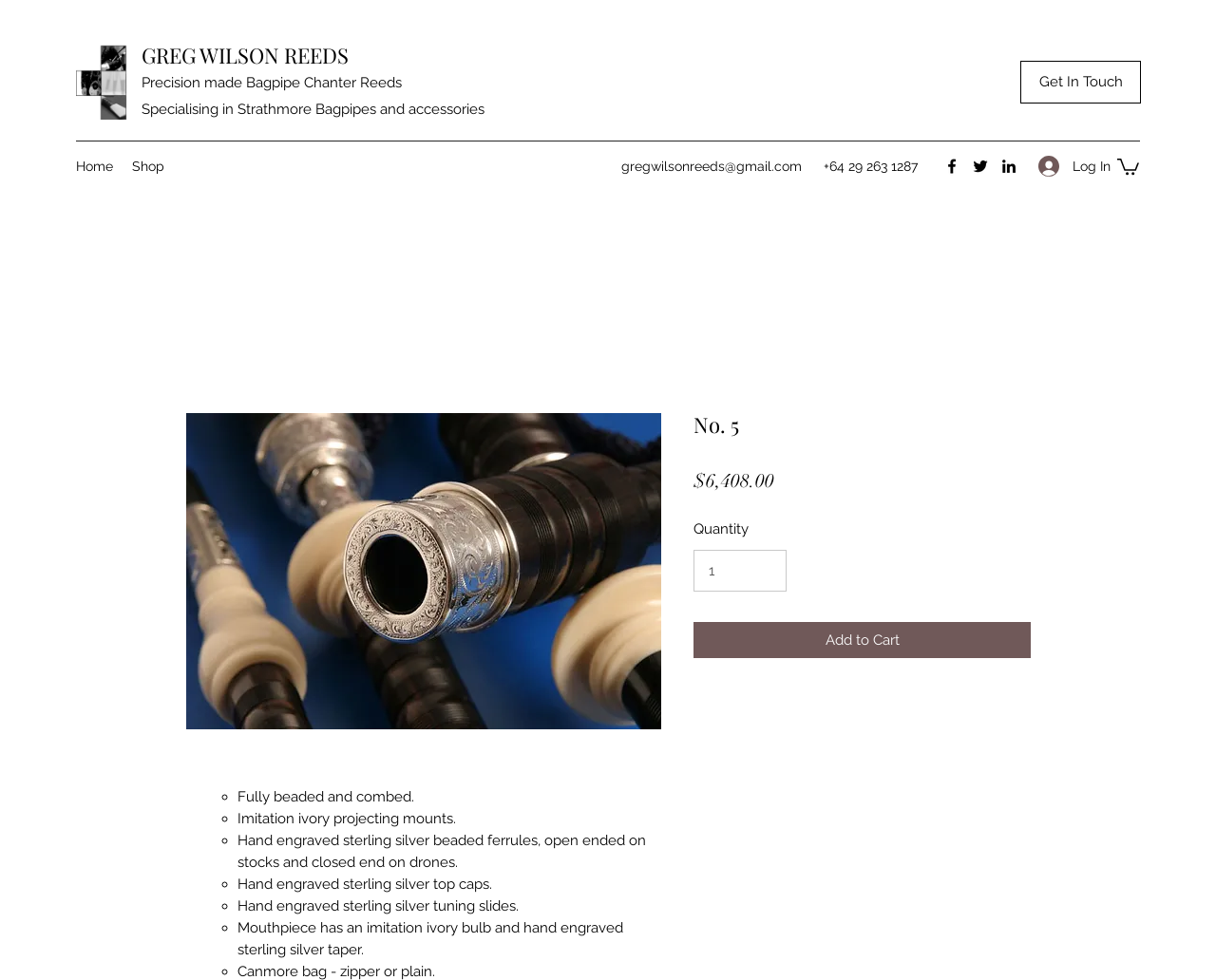Identify the bounding box coordinates of the region that needs to be clicked to carry out this instruction: "Visit the 'Home' page". Provide these coordinates as four float numbers ranging from 0 to 1, i.e., [left, top, right, bottom].

[0.055, 0.155, 0.101, 0.184]